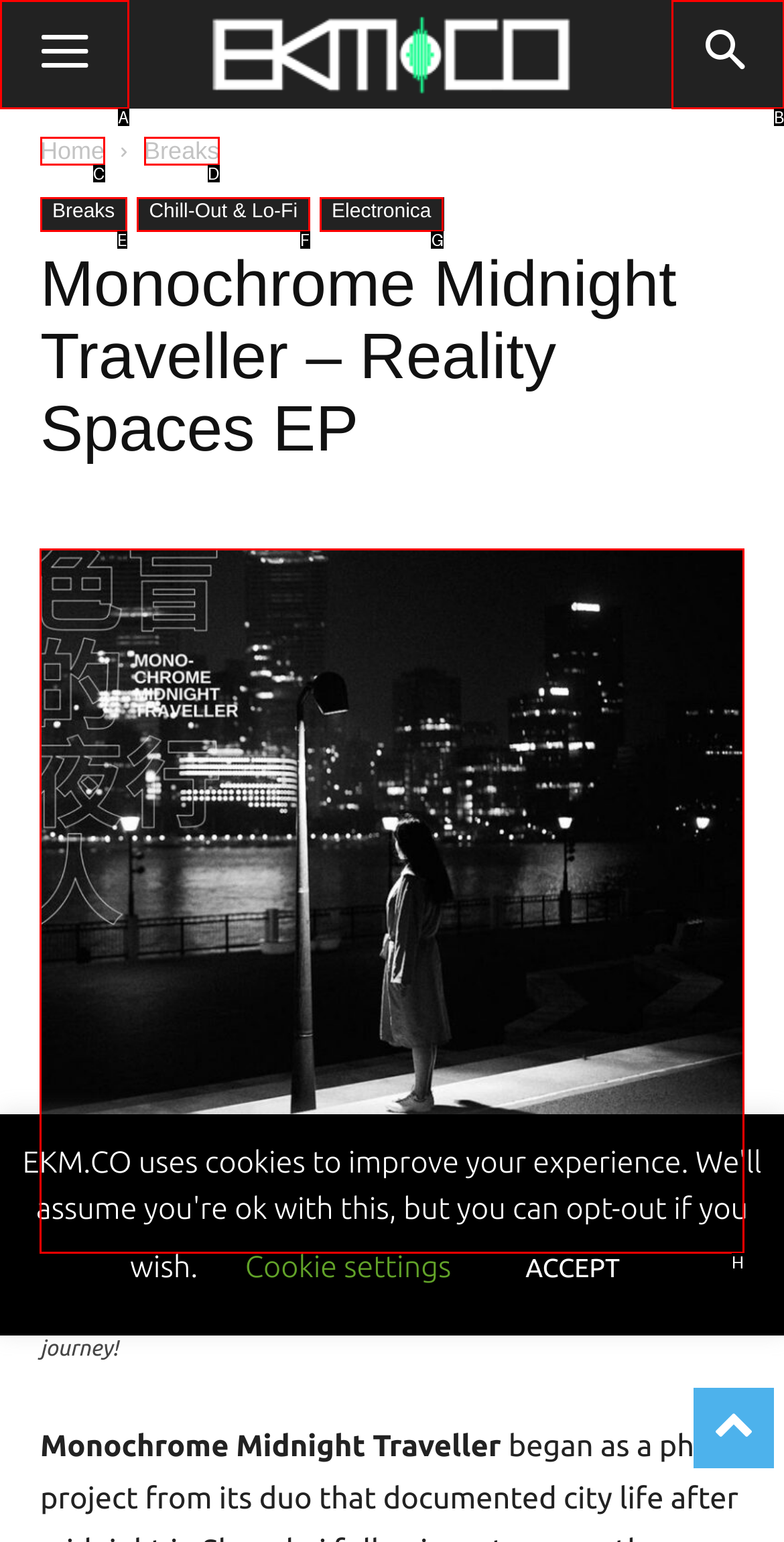Choose the letter of the UI element necessary for this task: View the Monochrome Midnight Traveller Reality Spaces EP
Answer with the correct letter.

H